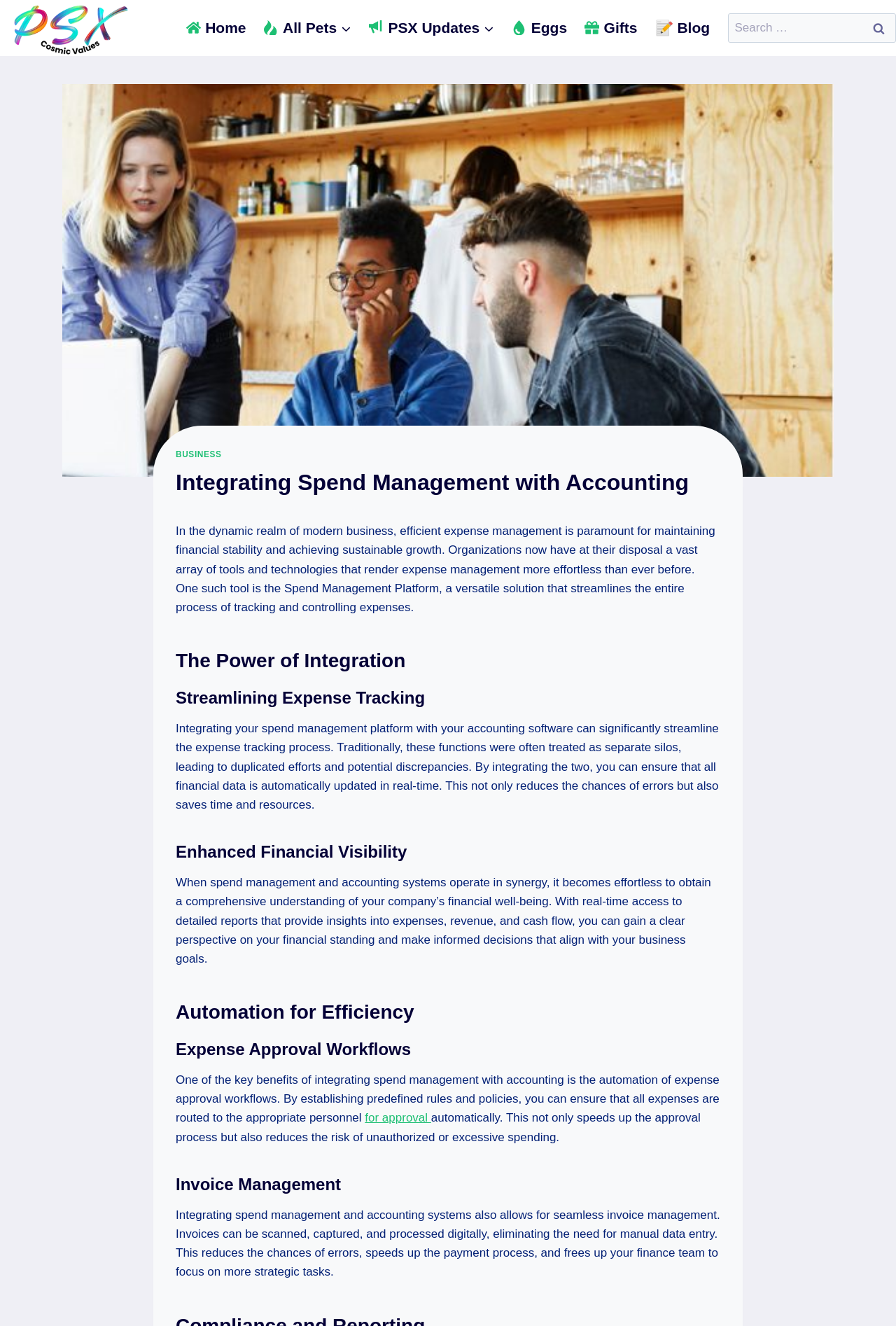With reference to the image, please provide a detailed answer to the following question: What is the purpose of integrating spend management with accounting?

The webpage states that integrating spend management with accounting is paramount for maintaining financial stability and achieving sustainable growth. This is because it provides a comprehensive understanding of a company's financial well-being, enabling informed decision-making that aligns with business goals.